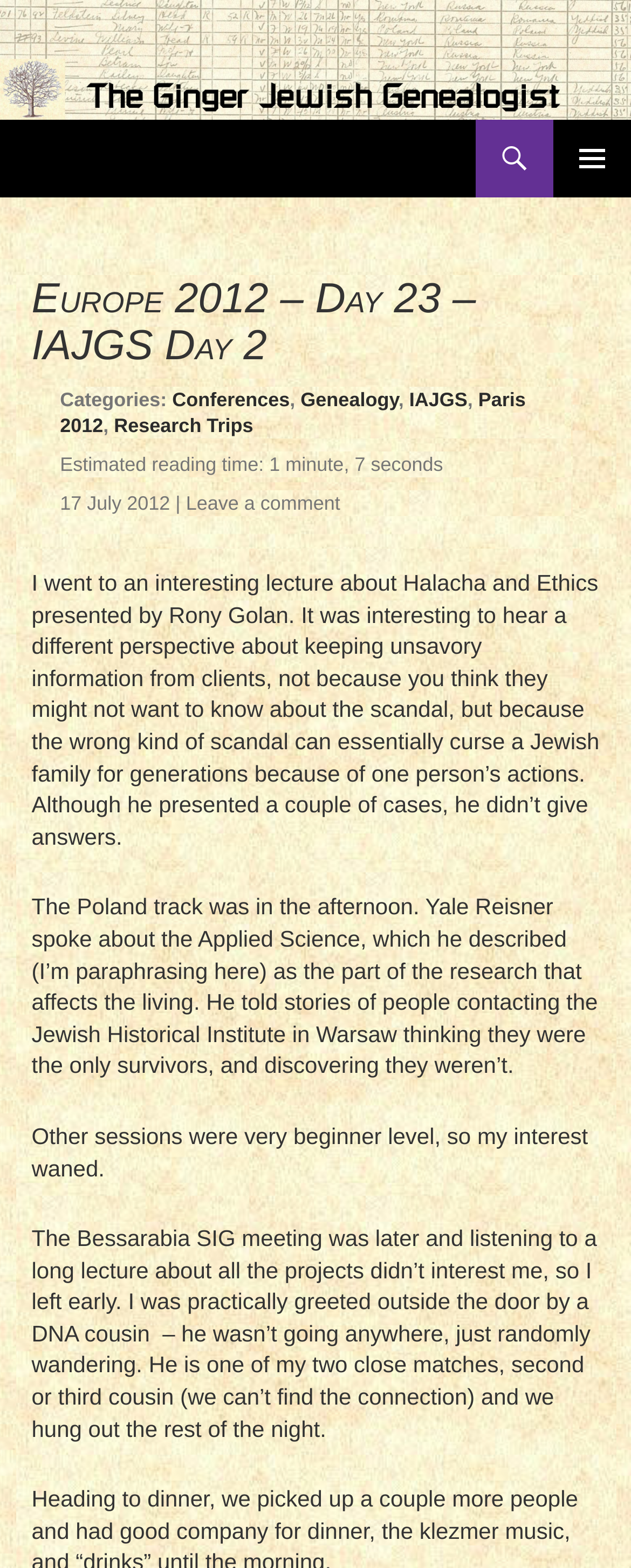Find the bounding box coordinates for the element that must be clicked to complete the instruction: "leave a comment". The coordinates should be four float numbers between 0 and 1, indicated as [left, top, right, bottom].

[0.295, 0.314, 0.539, 0.328]